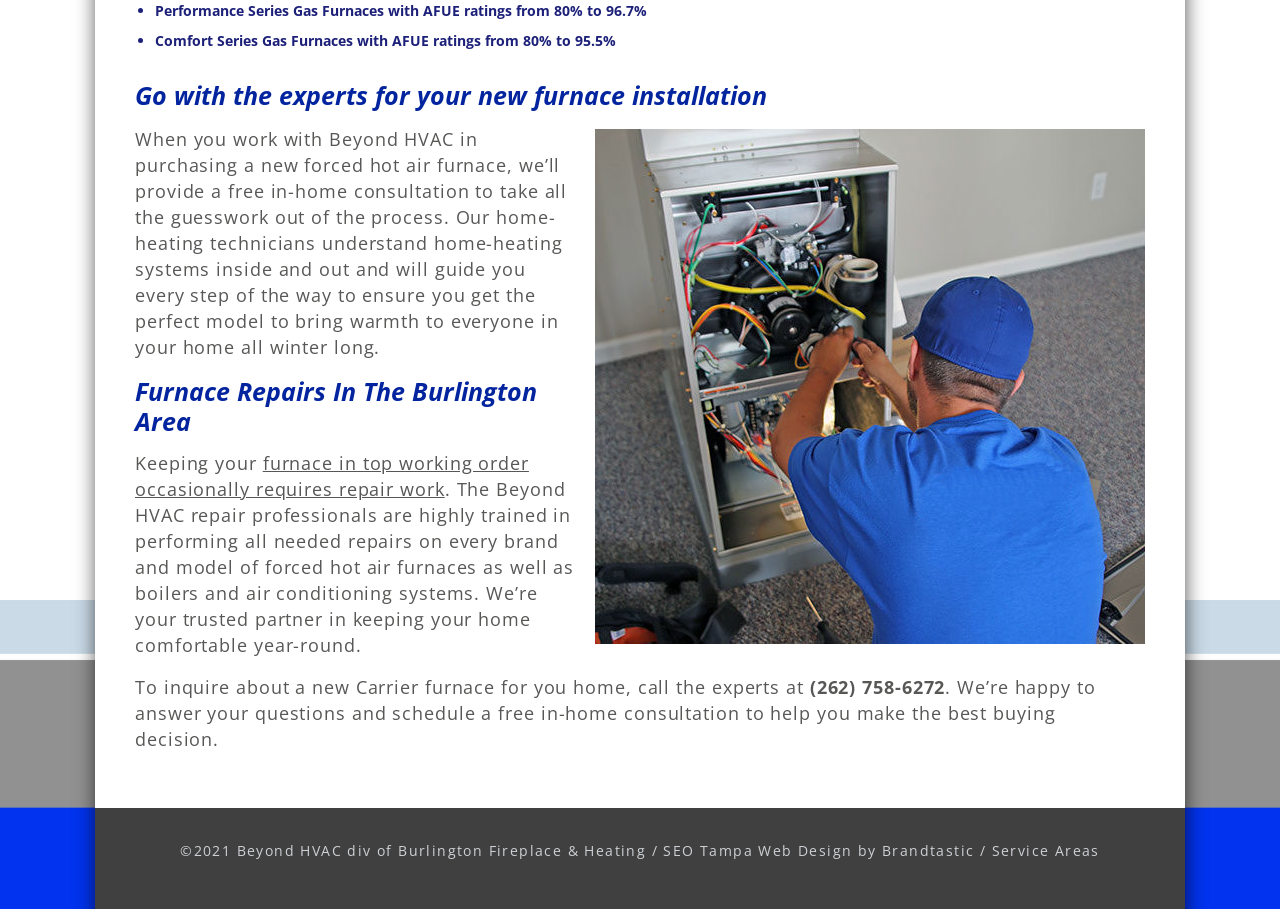From the screenshot, find the bounding box of the UI element matching this description: "Brandtastic". Supply the bounding box coordinates in the form [left, top, right, bottom], each a float between 0 and 1.

[0.689, 0.925, 0.761, 0.946]